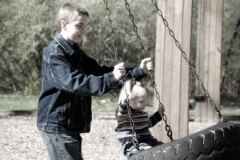What color is the toddler's sweater?
Answer the question in as much detail as possible.

The toddler being pushed on the tire swing is wearing a sweater with colorful stripes, which adds to the playful and cheerful atmosphere of the scene, and creates a visually appealing contrast with the boy's denim jacket.